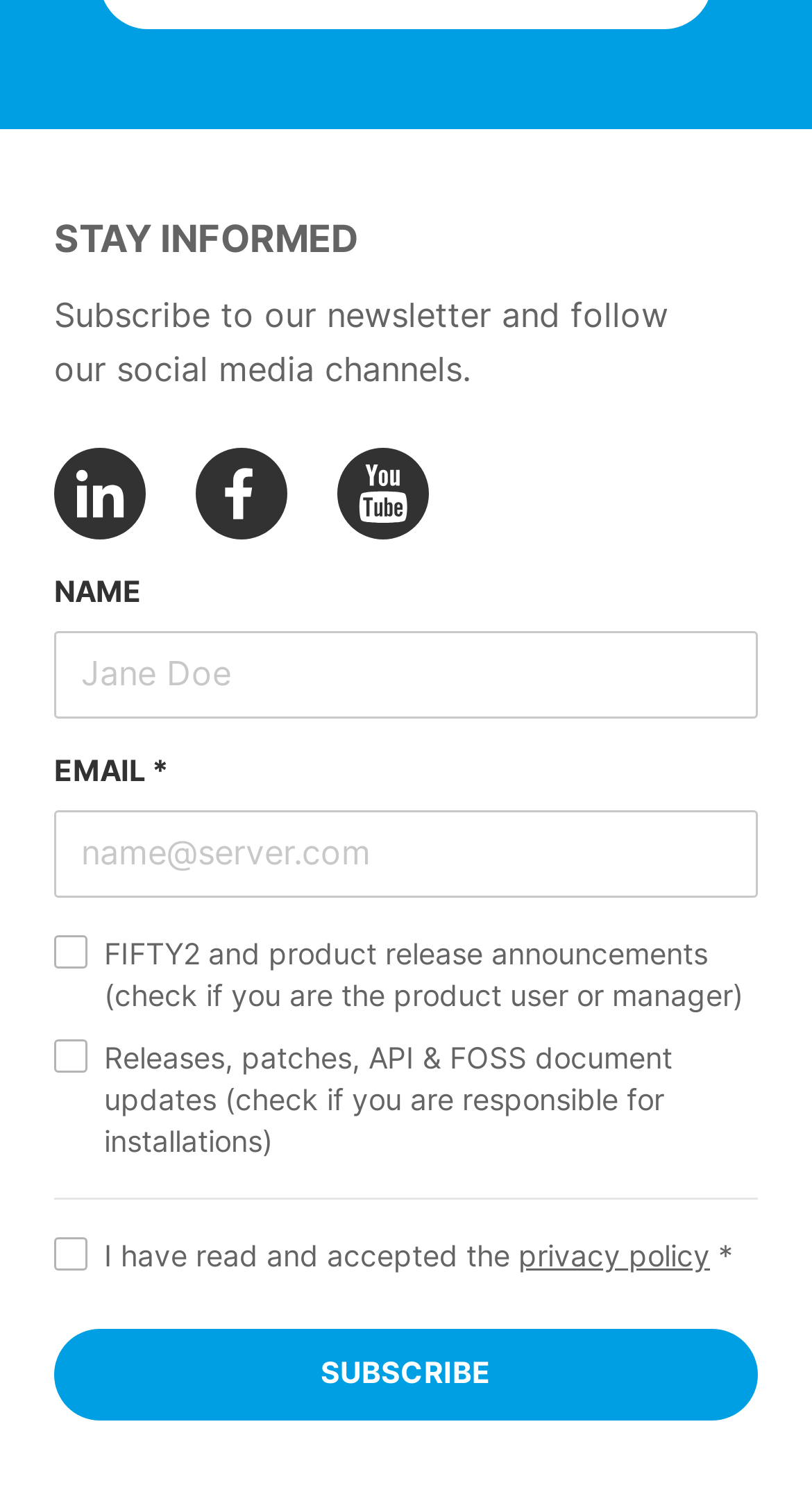Can you find the bounding box coordinates of the area I should click to execute the following instruction: "Read the privacy policy"?

[0.638, 0.824, 0.874, 0.844]